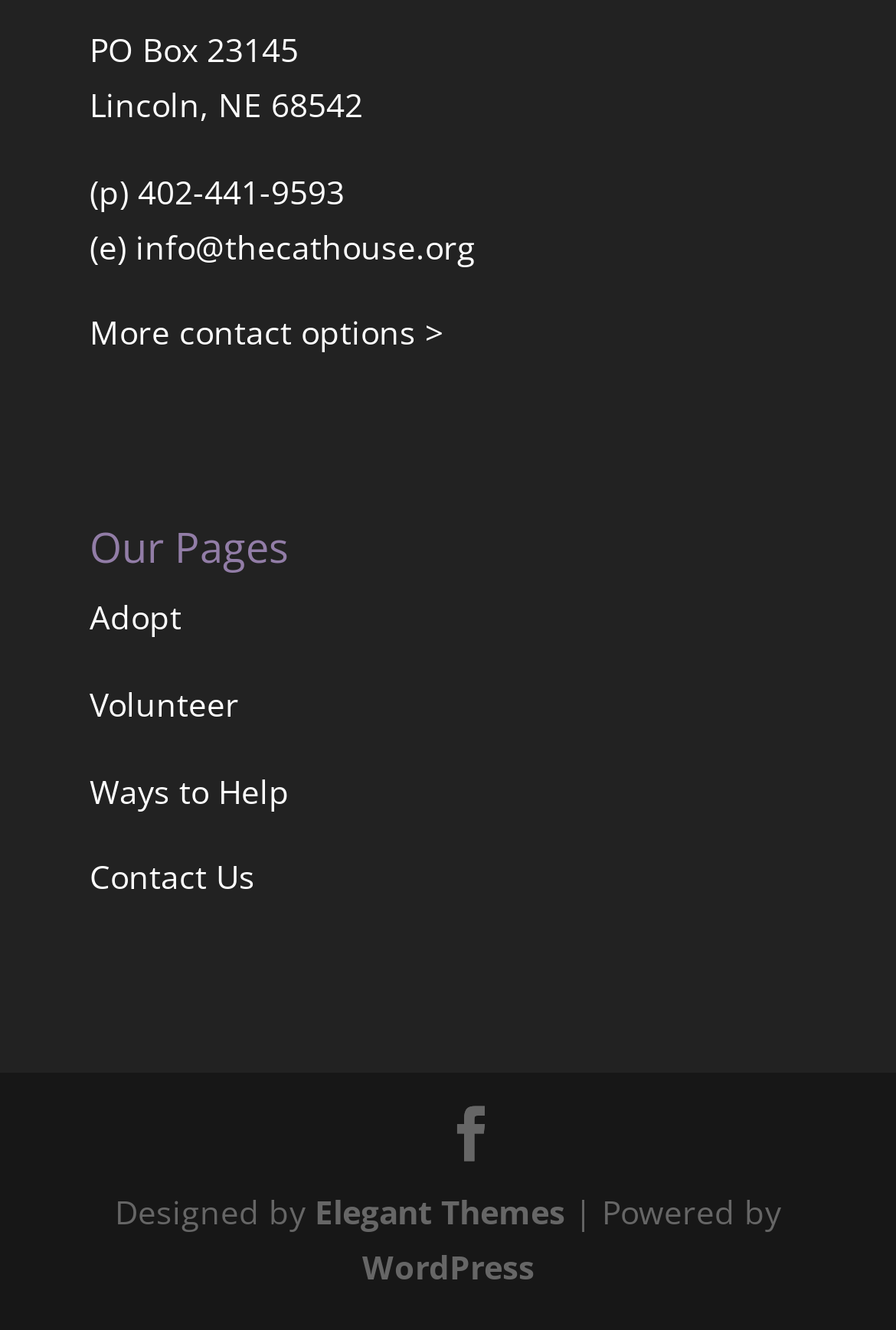Please locate the bounding box coordinates of the element's region that needs to be clicked to follow the instruction: "Get in touch with us". The bounding box coordinates should be provided as four float numbers between 0 and 1, i.e., [left, top, right, bottom].

[0.1, 0.643, 0.285, 0.676]